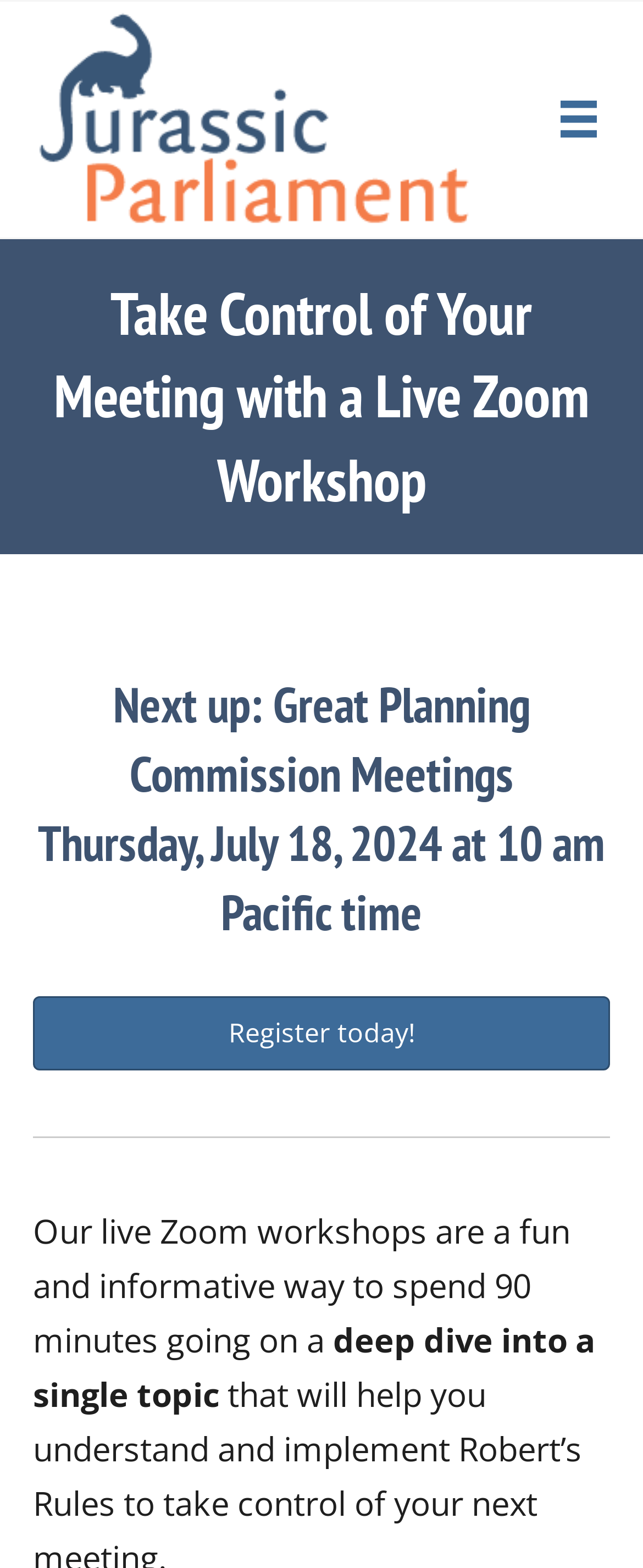What is the purpose of the live Zoom workshops?
Answer the question with a single word or phrase, referring to the image.

To deep-dive into a single topic